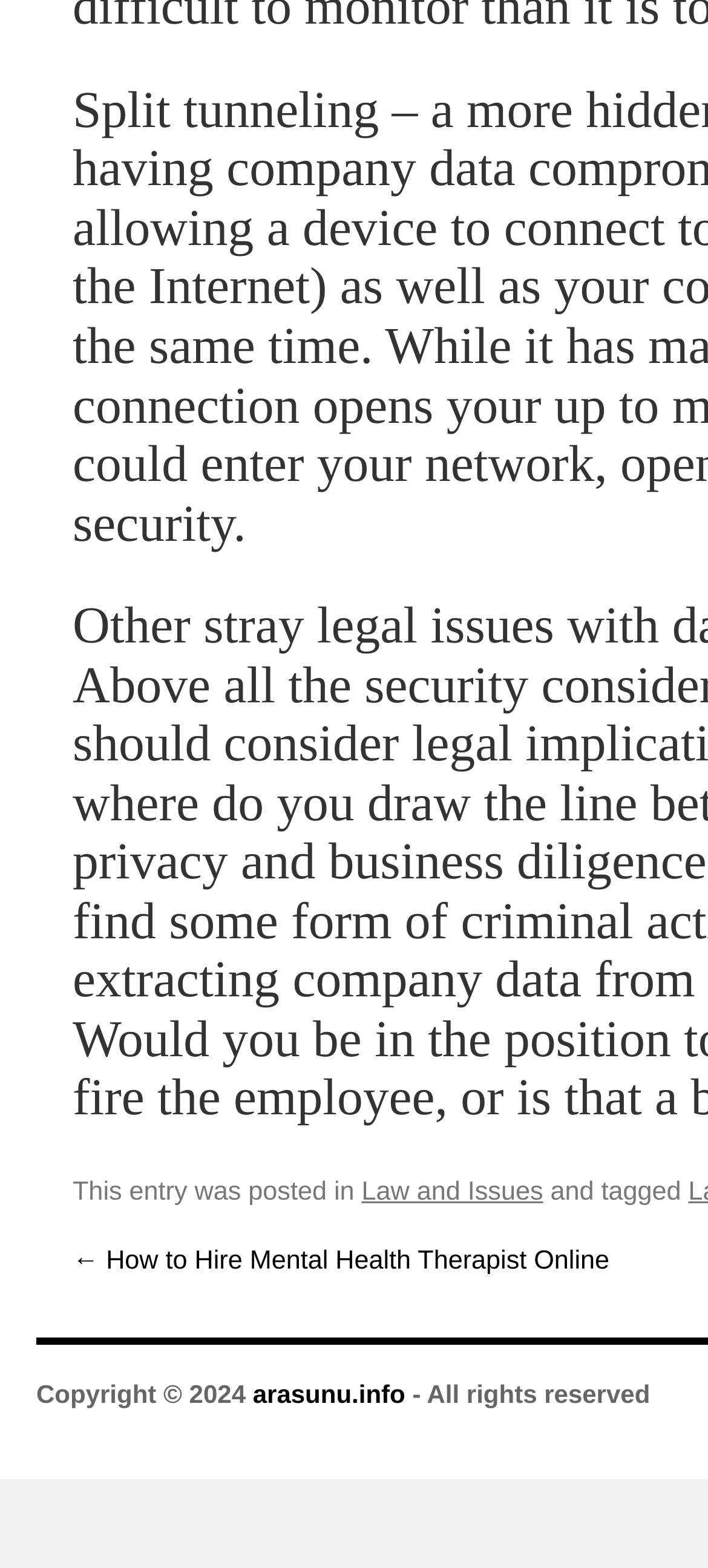Answer briefly with one word or phrase:
What is the category of the current post?

Law and Issues